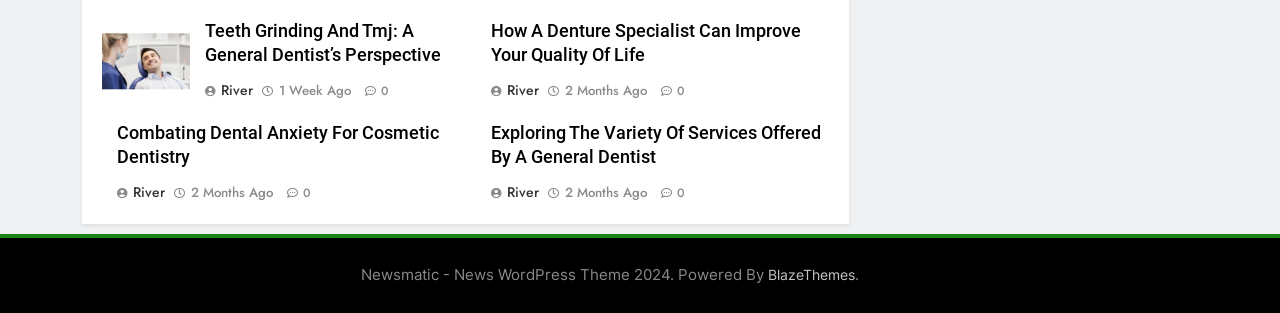What is the theme of this WordPress website?
From the screenshot, supply a one-word or short-phrase answer.

News WordPress Theme 2024